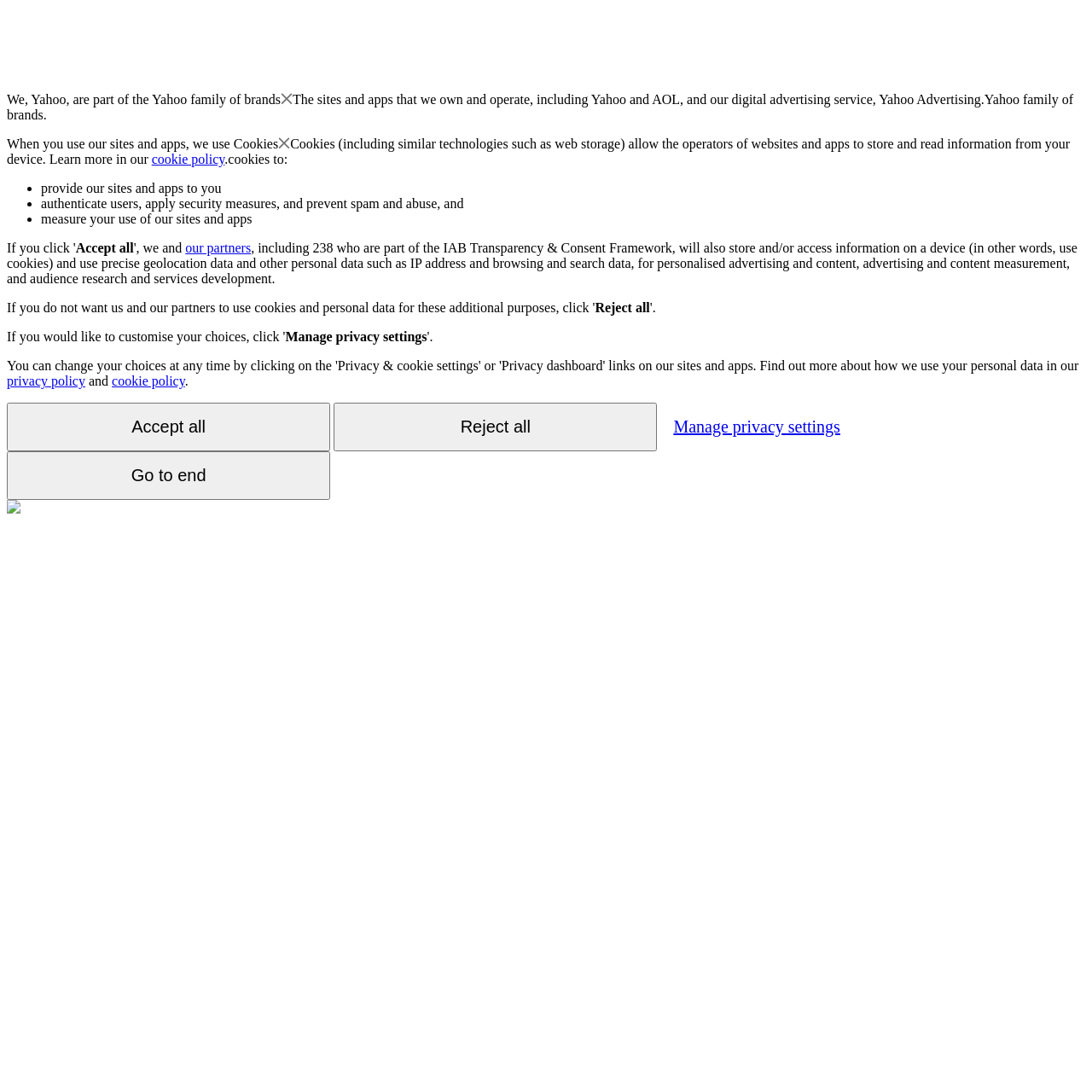Please determine the bounding box coordinates of the element to click in order to execute the following instruction: "View the 'cookie policy'". The coordinates should be four float numbers between 0 and 1, specified as [left, top, right, bottom].

[0.102, 0.342, 0.169, 0.355]